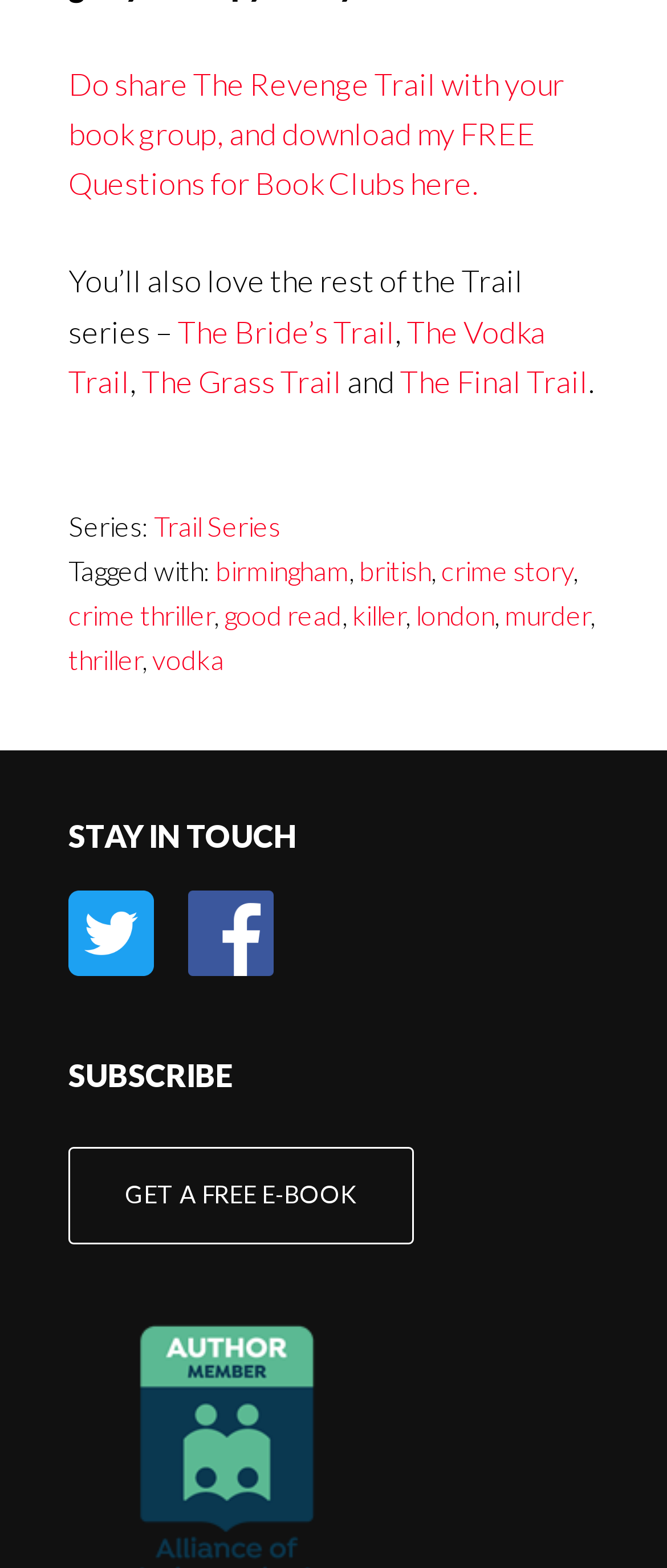What is the author's name?
Using the image as a reference, answer with just one word or a short phrase.

A. A. Abbott